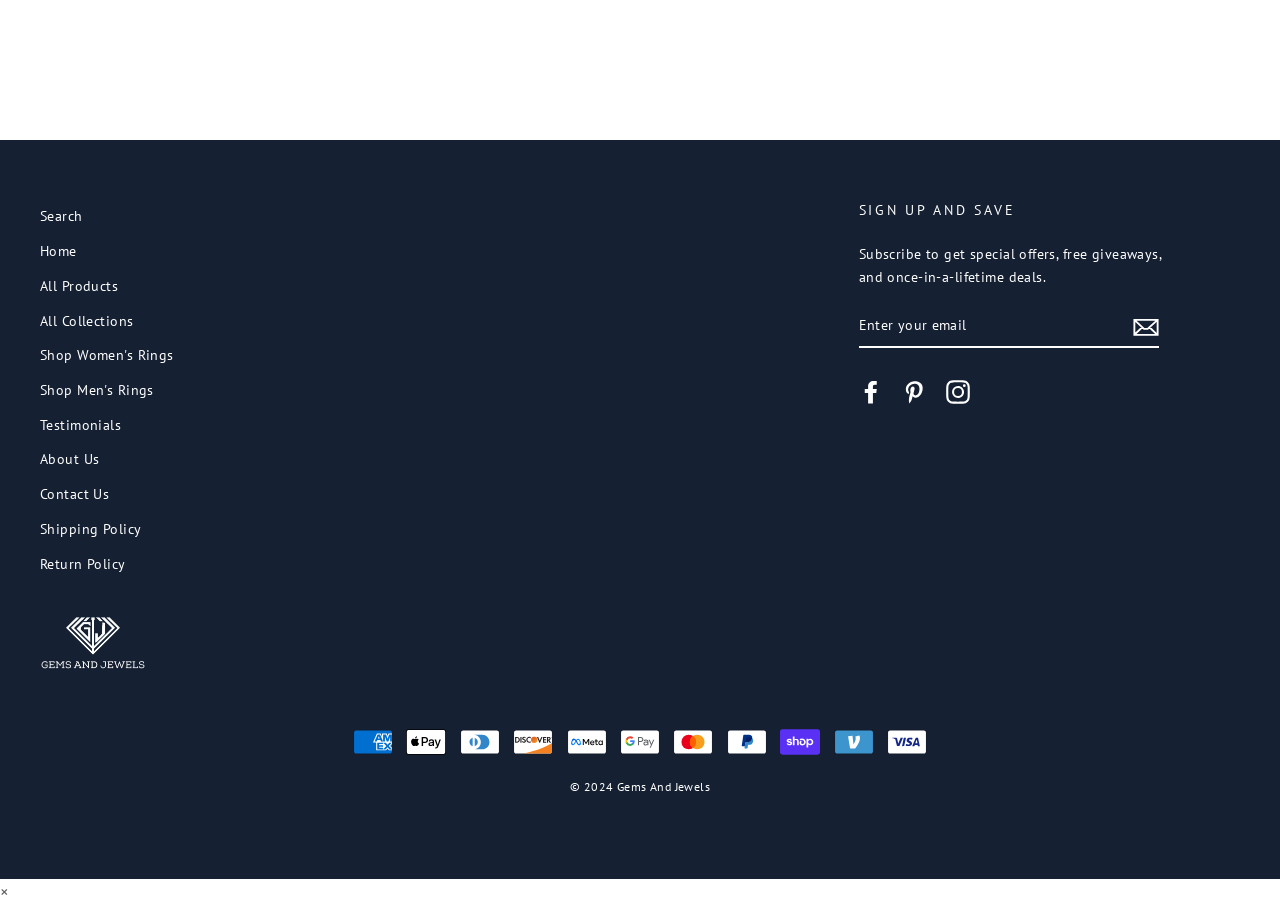What is the purpose of the textbox?
Can you provide an in-depth and detailed response to the question?

The textbox is located below the 'SIGN UP AND SAVE' text, with a bounding box of [0.671, 0.335, 0.905, 0.385]. It is used to enter an email address, as indicated by the static text 'ENTER YOUR EMAIL' above it.